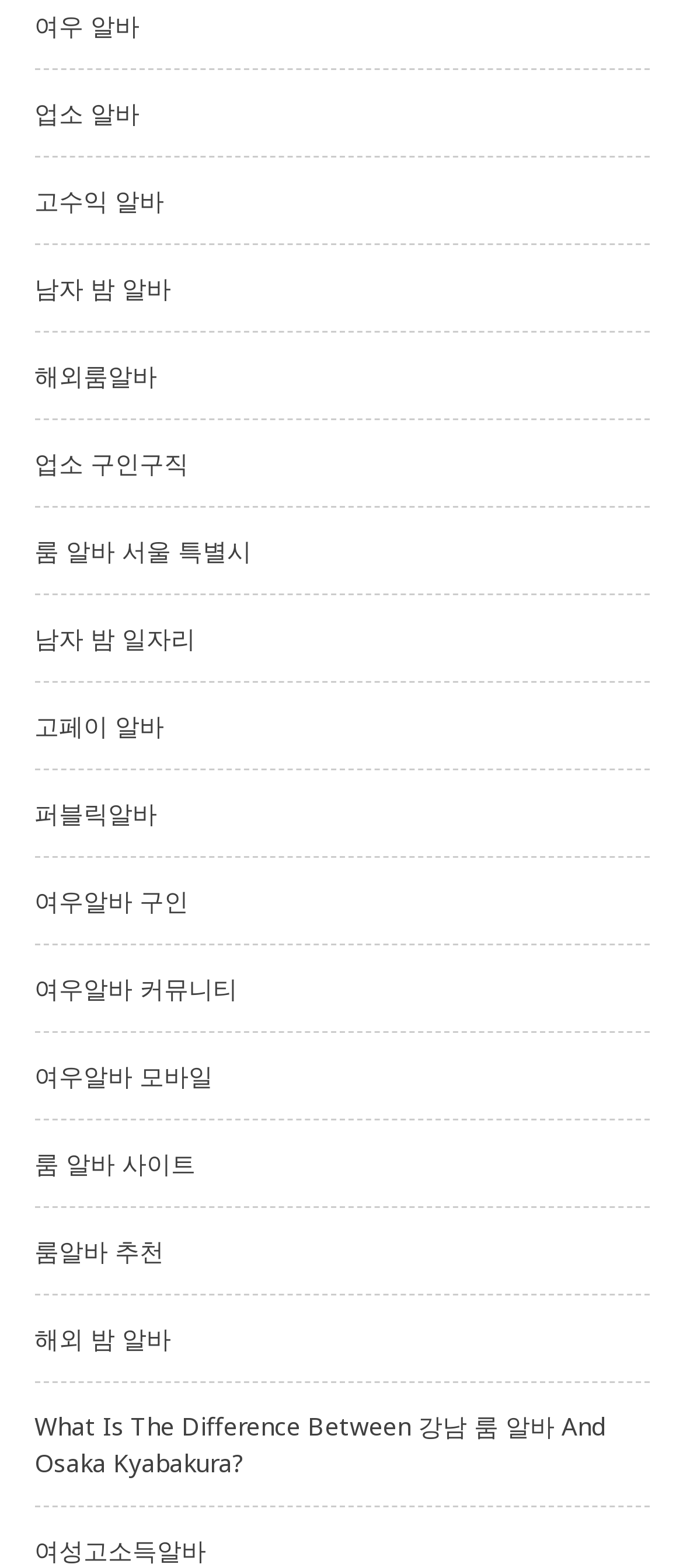Show the bounding box coordinates of the element that should be clicked to complete the task: "Click 여우 알바 link".

[0.05, 0.005, 0.204, 0.026]